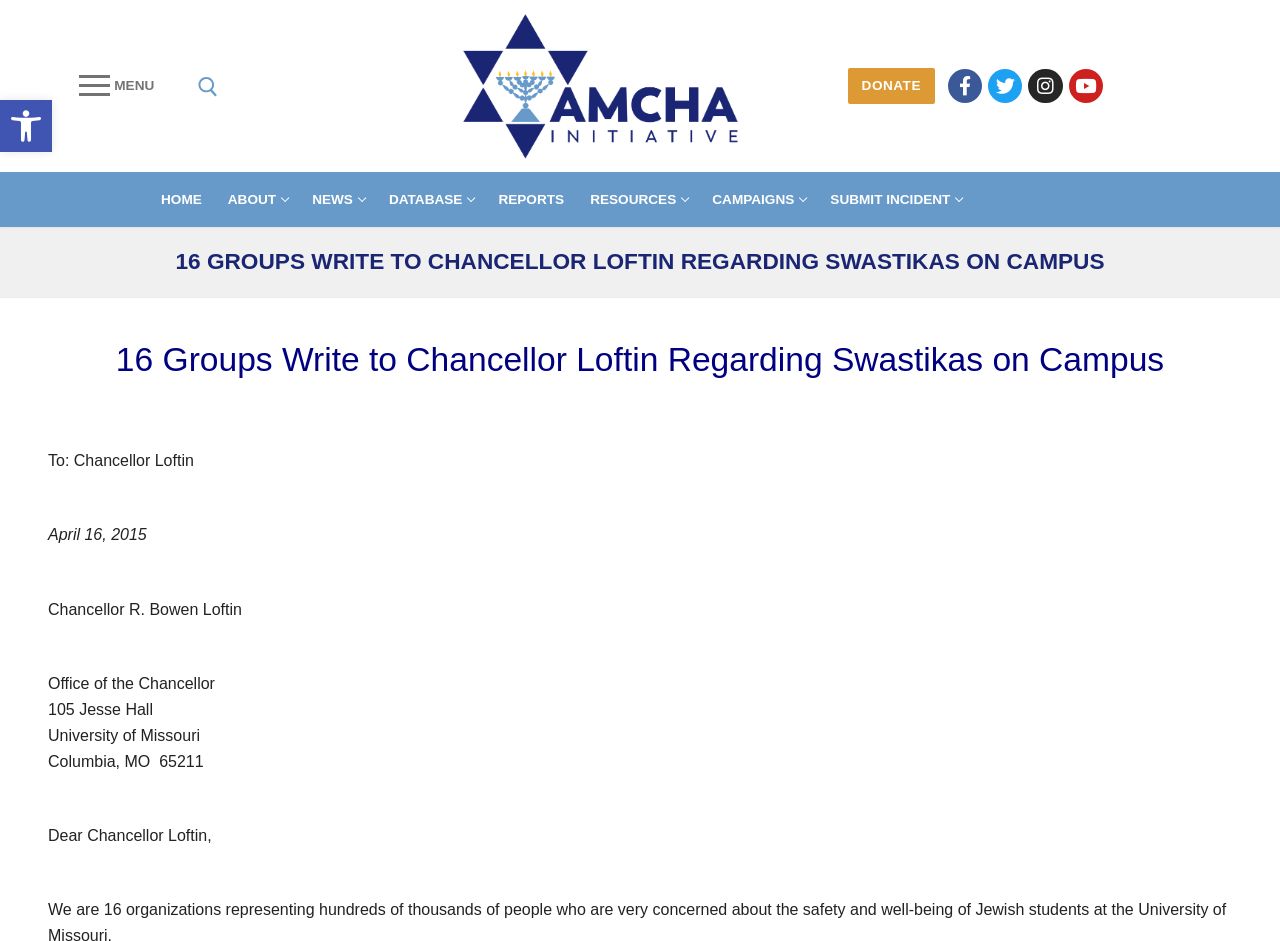Given the element description "About us", identify the bounding box of the corresponding UI element.

None